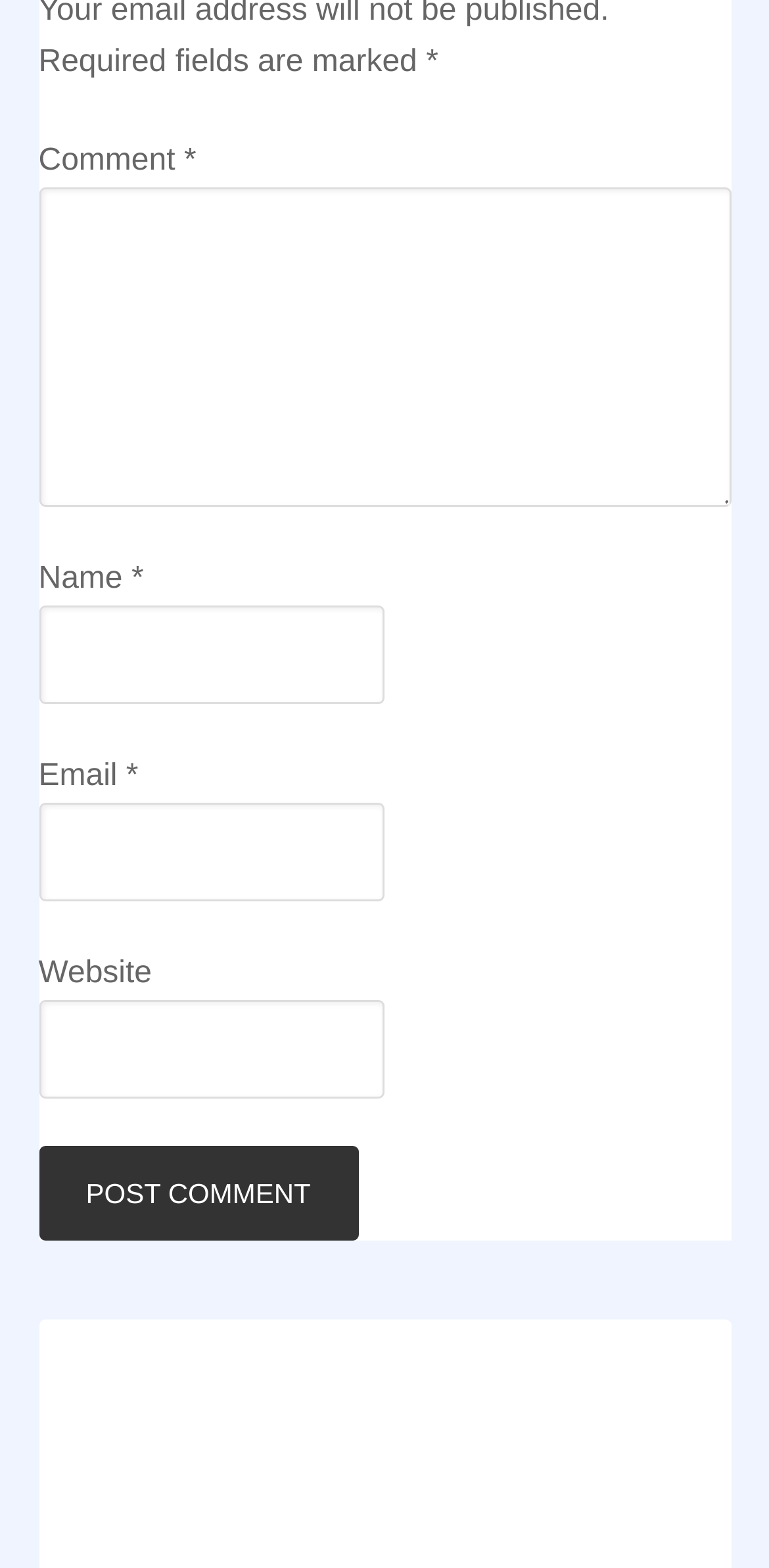How many text fields are required?
Can you offer a detailed and complete answer to this question?

I counted the number of text fields with the 'required: True' attribute, which are 'Comment', 'Name', and 'Email'. Therefore, there are 3 required text fields.